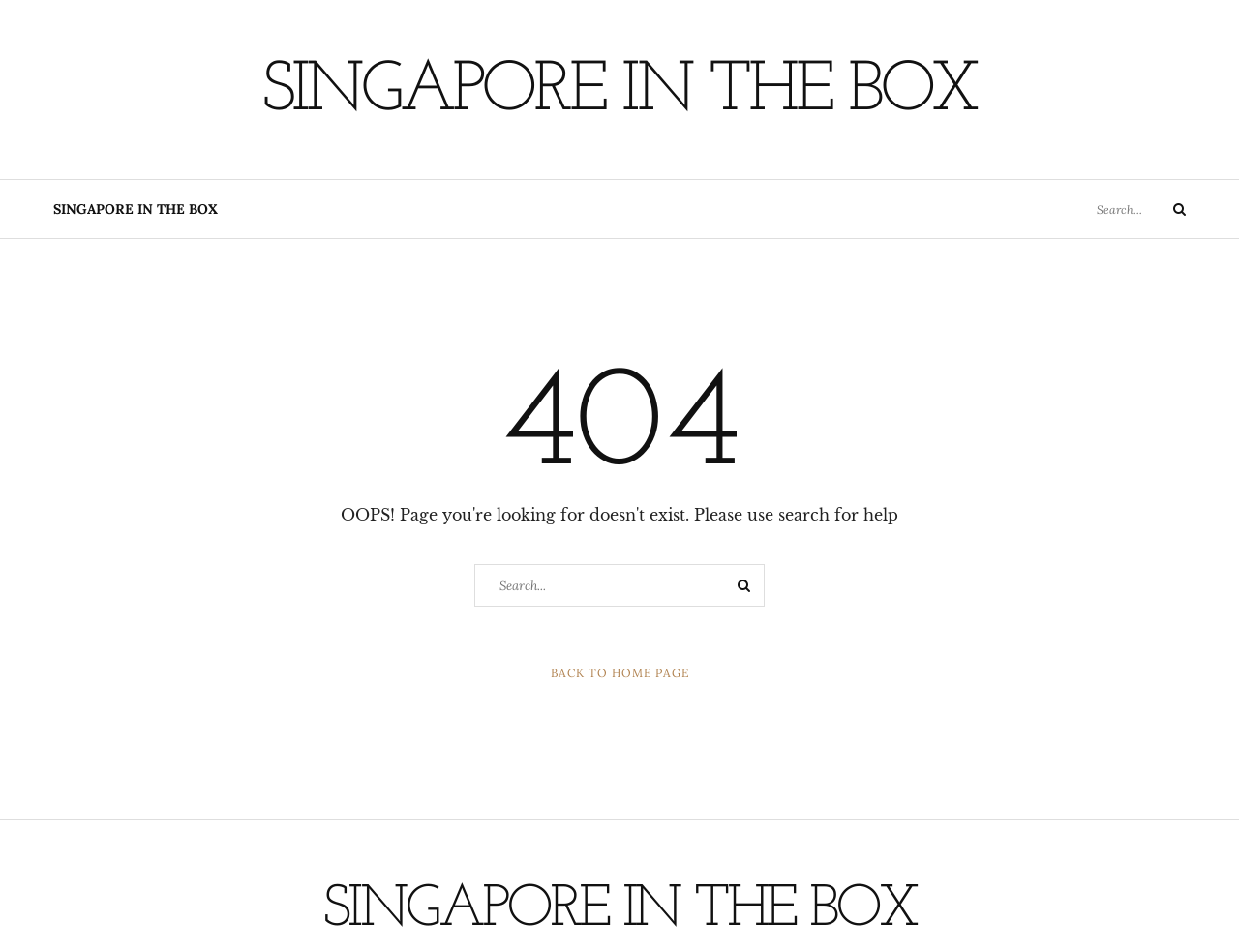What is the error code displayed on the page?
Refer to the image and answer the question using a single word or phrase.

404